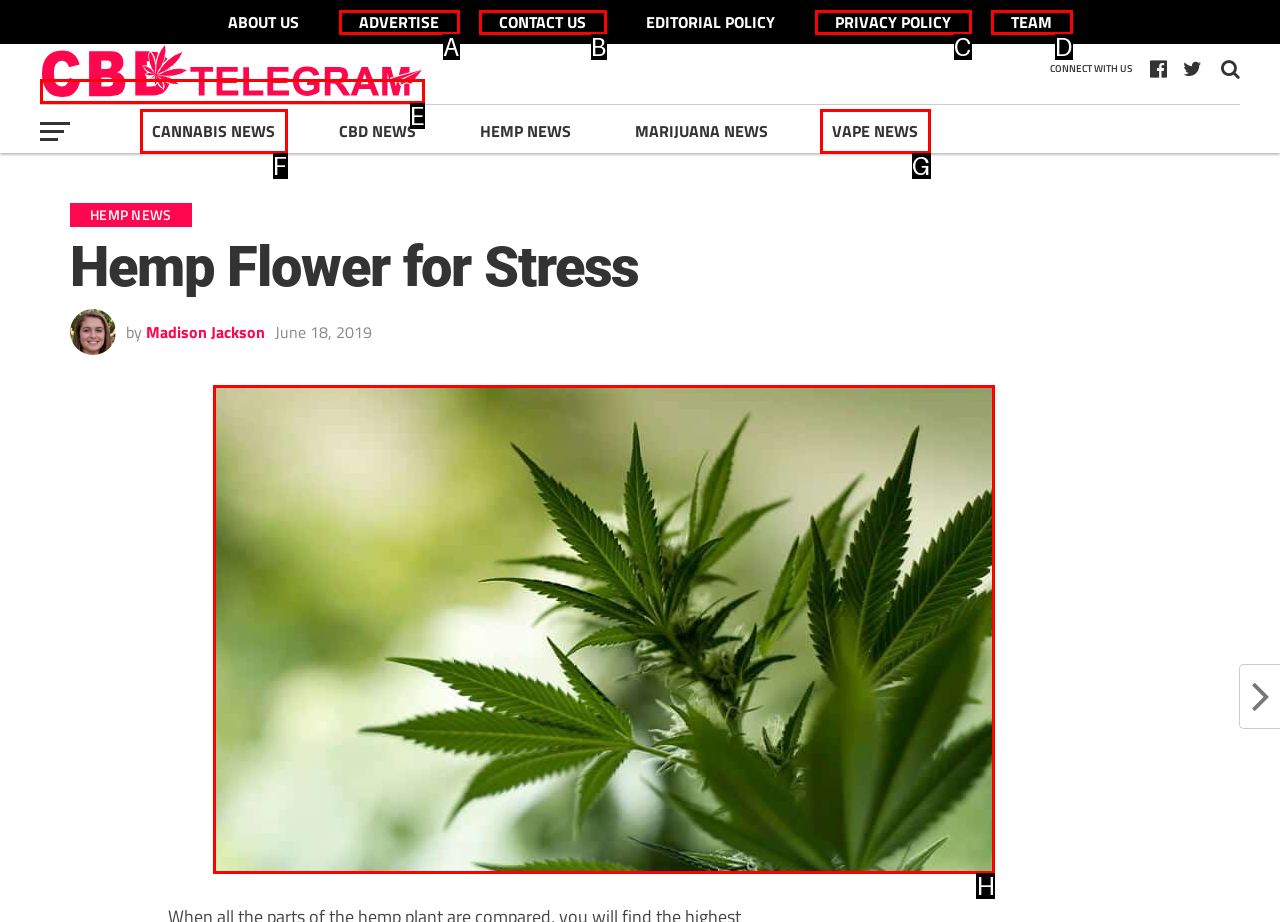From the available options, which lettered element should I click to complete this task: view Hemp Flower for Stress image?

H